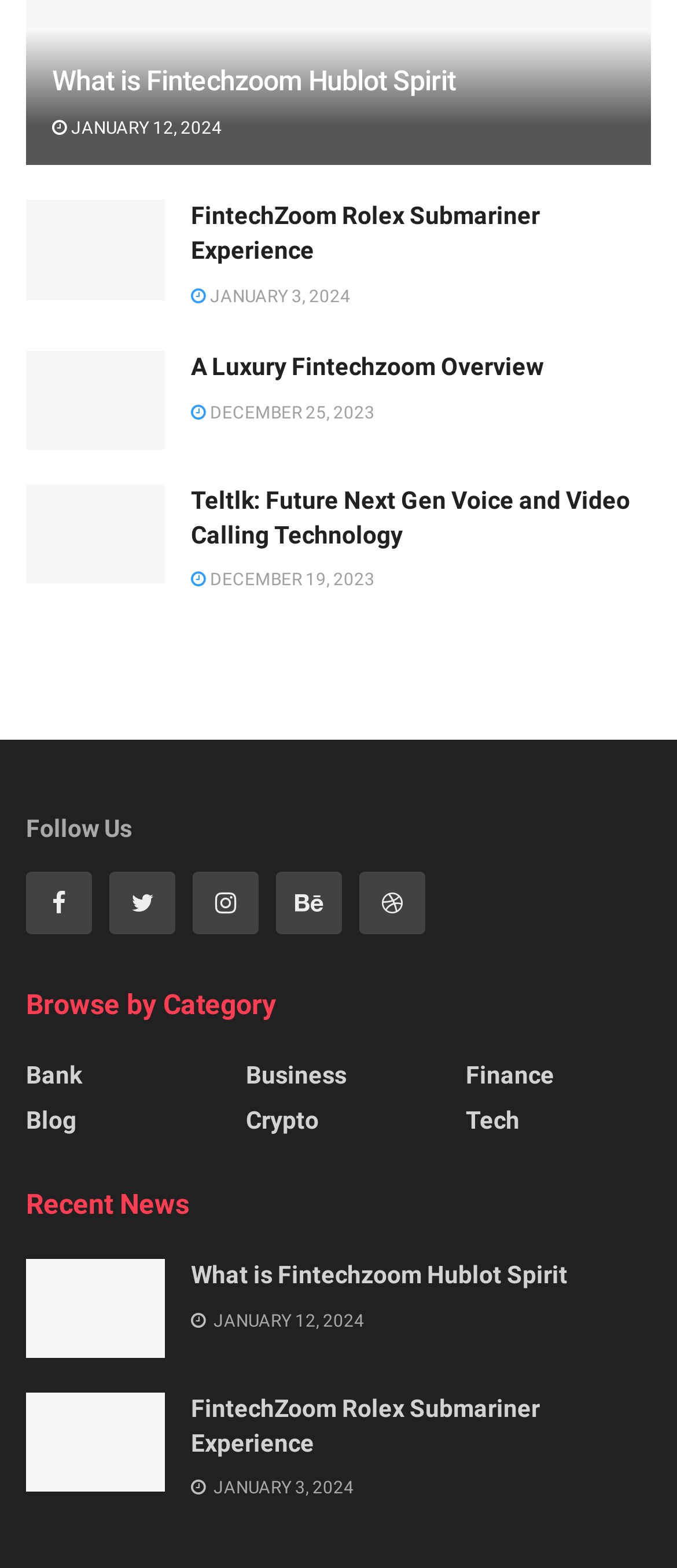Highlight the bounding box coordinates of the region I should click on to meet the following instruction: "Click on the 'What is Fintechzoom Hublot Spirit' link".

[0.077, 0.041, 0.673, 0.062]